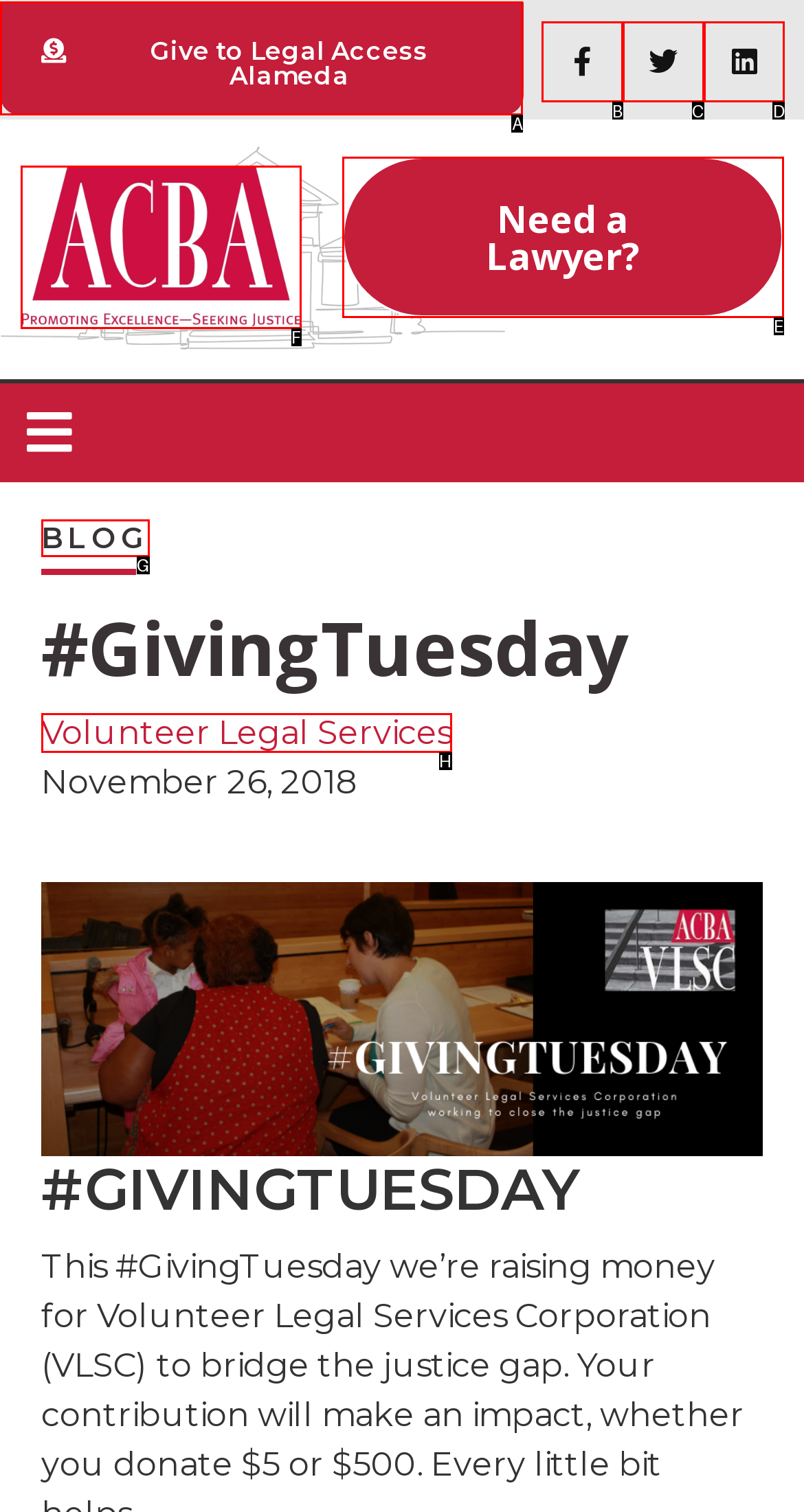From the given options, choose the one to complete the task: Click on Give to Legal Access Alameda
Indicate the letter of the correct option.

A